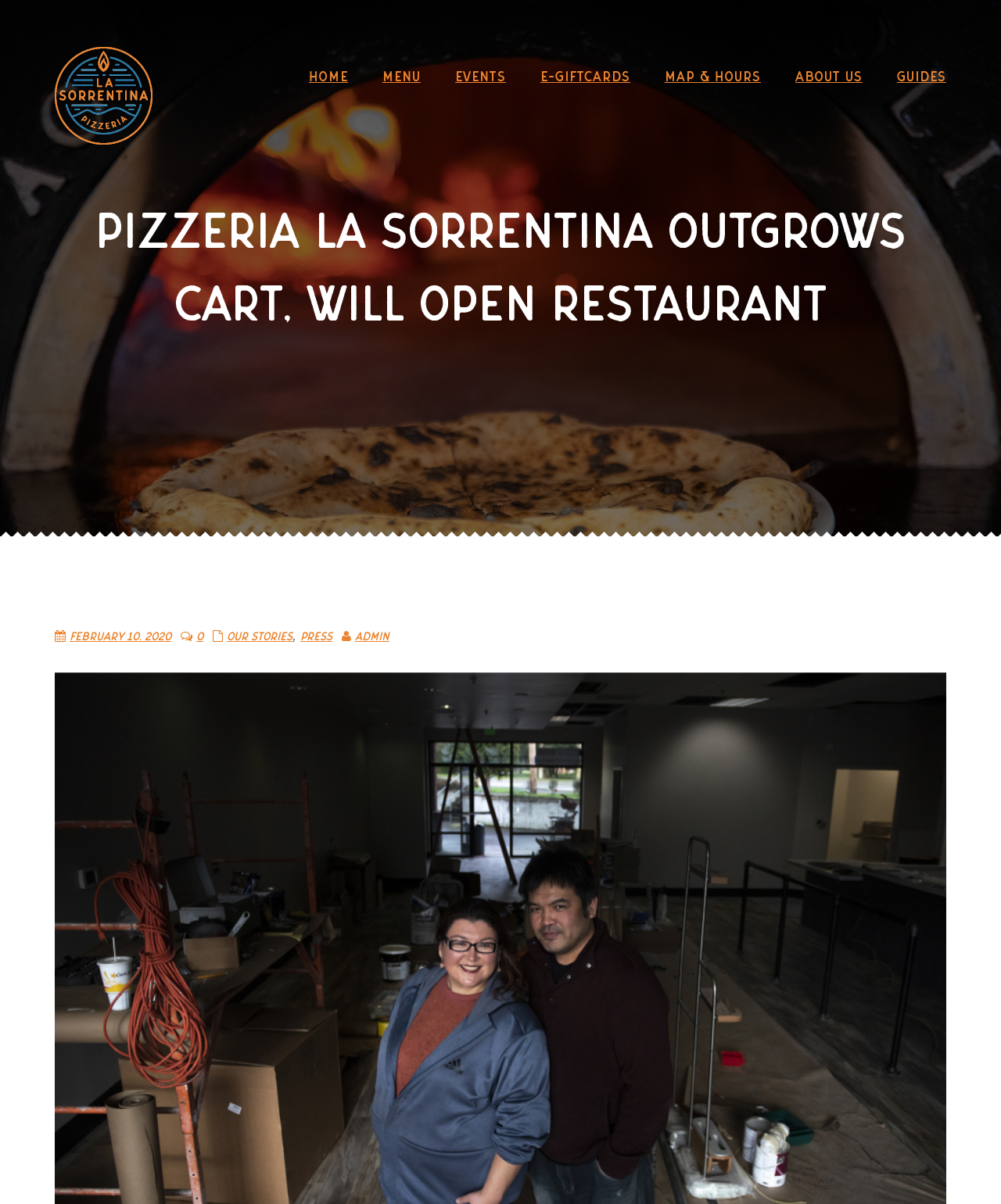Specify the bounding box coordinates of the element's area that should be clicked to execute the given instruction: "Check the EVENTS". The coordinates should be four float numbers between 0 and 1, i.e., [left, top, right, bottom].

[0.455, 0.058, 0.505, 0.07]